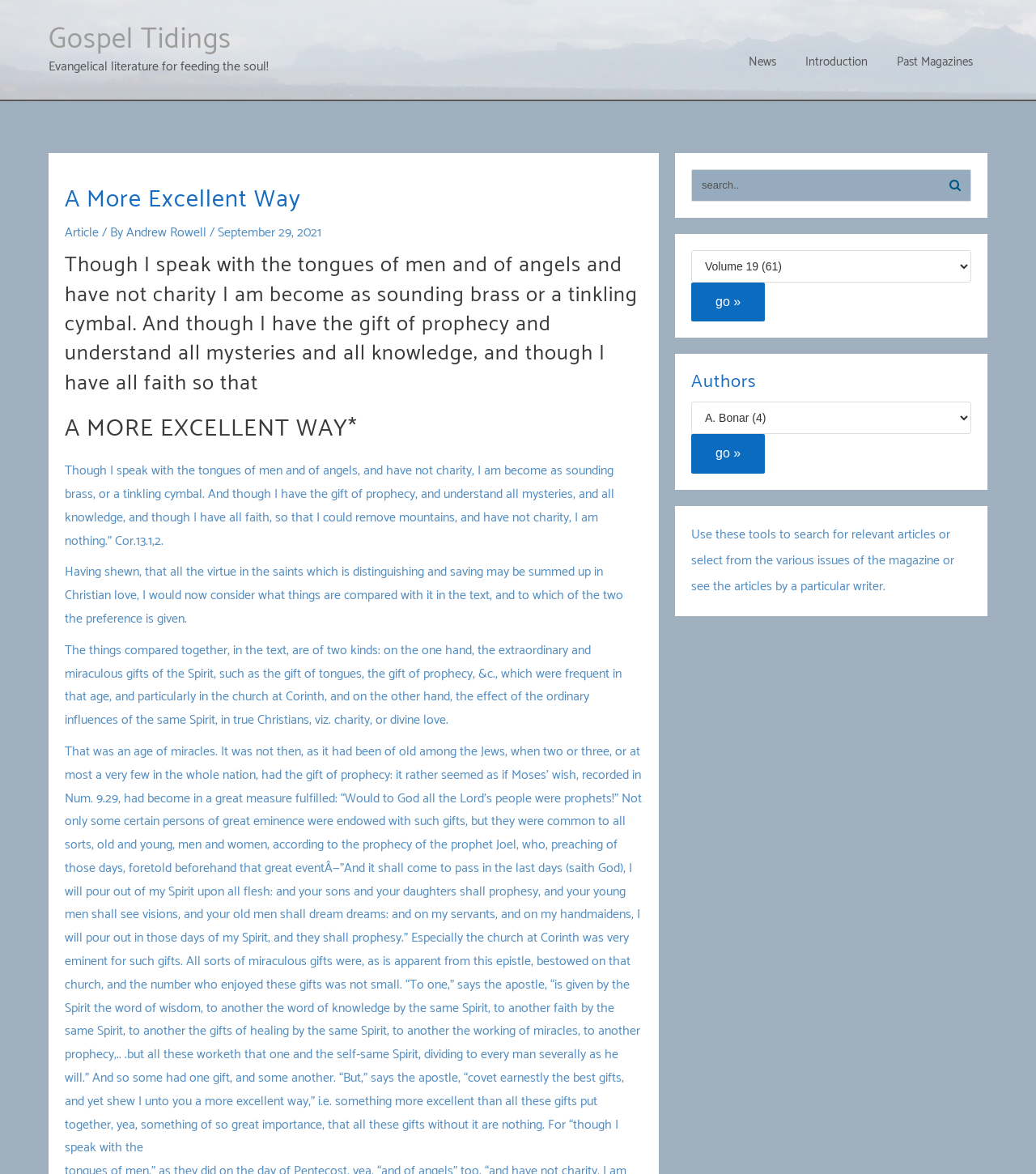Using the elements shown in the image, answer the question comprehensively: What is the author of the article?

The author of the article can be found in the link element 'Andrew Rowell', which is located below the heading element 'A More Excellent Way'.